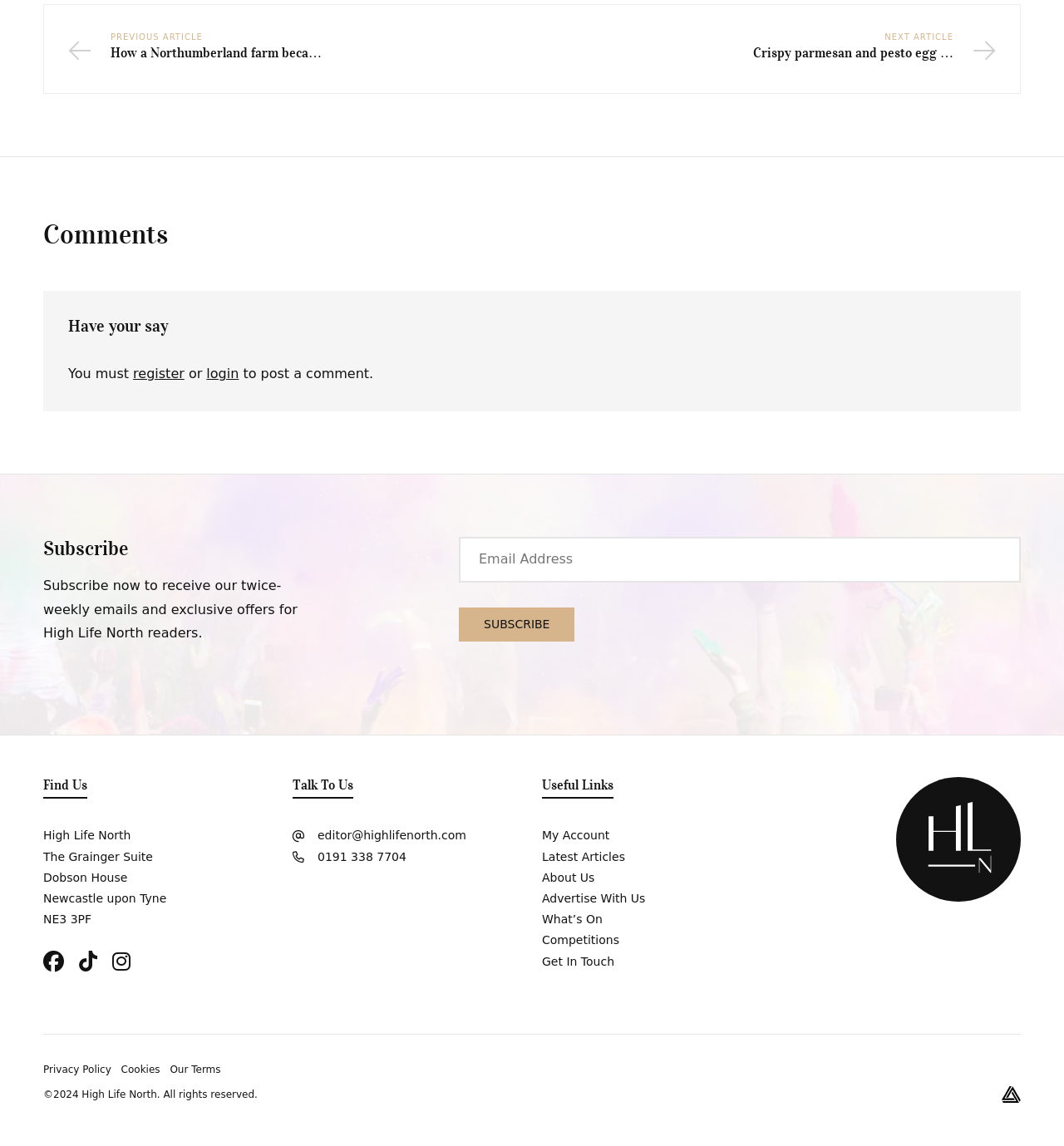Using floating point numbers between 0 and 1, provide the bounding box coordinates in the format (top-left x, top-left y, bottom-right x, bottom-right y). Locate the UI element described here: aria-label="HLB on Instagram"

[0.105, 0.829, 0.123, 0.85]